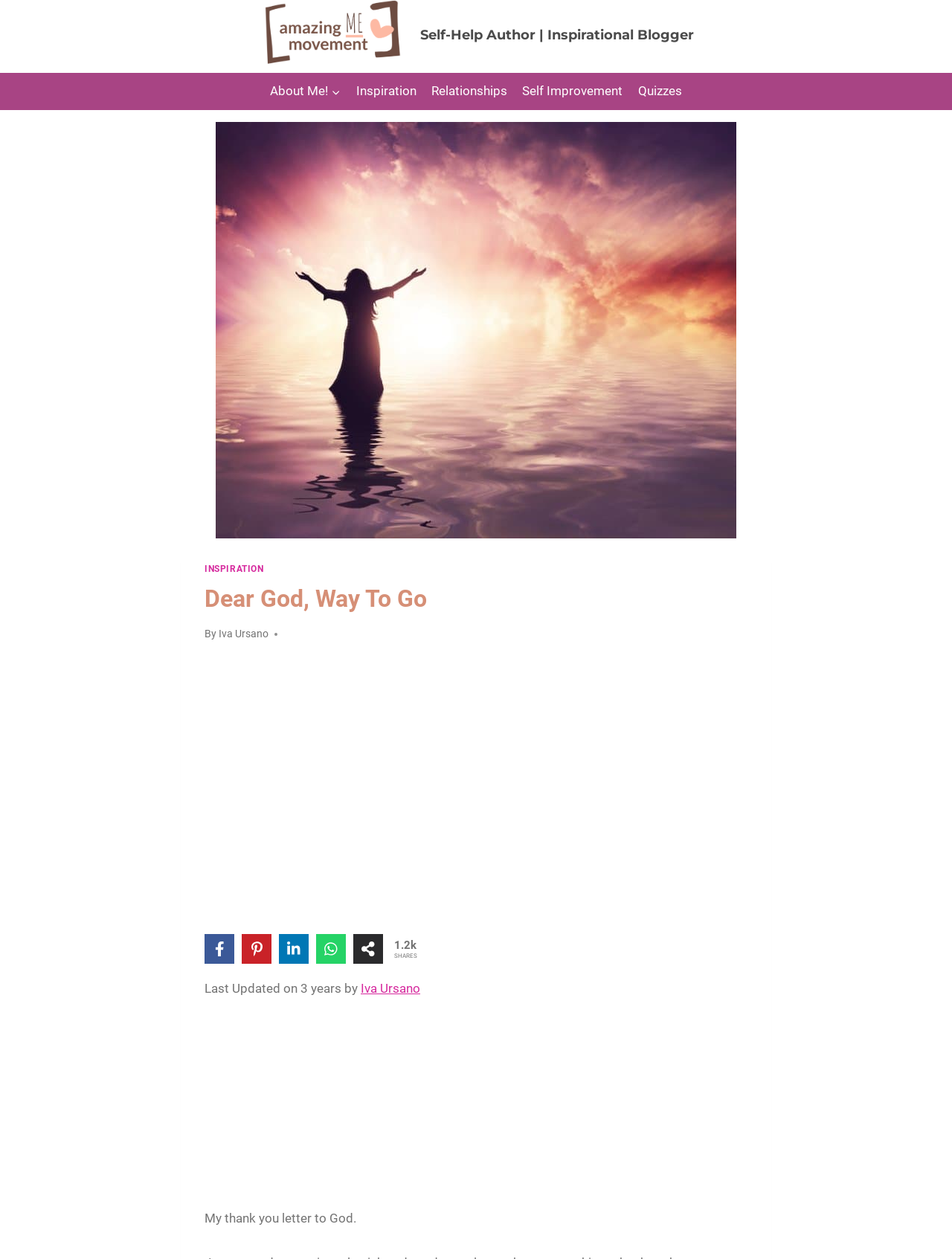How old is the article?
Please answer the question with a detailed response using the information from the screenshot.

The age of the article can be found in the section 'Last Updated on' which is located below the social media links. The text 'Last Updated on 3 years' indicates that the article was last updated 3 years ago.